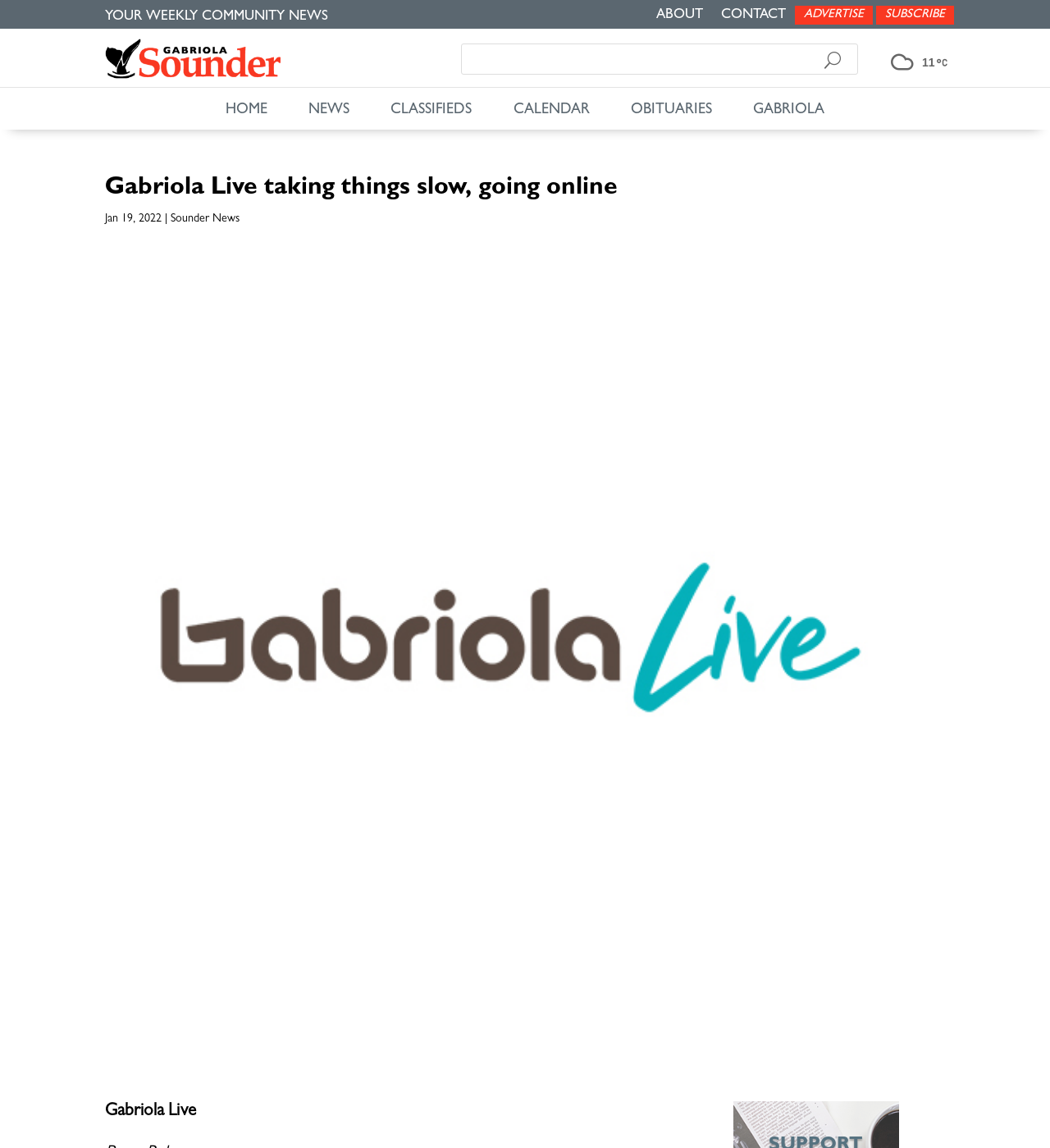Please identify the bounding box coordinates of the area that needs to be clicked to follow this instruction: "Click on CONTACT link".

[0.687, 0.006, 0.748, 0.022]